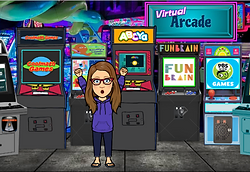Refer to the image and offer a detailed explanation in response to the question: What type of games are featured in the arcade?

The arcade machines in the background feature titles such as 'Connect Games' and 'ABCs', which suggest interactive games that are designed for learning and entertainment, making it an inviting space for individuals looking to enjoy digital gaming experiences.